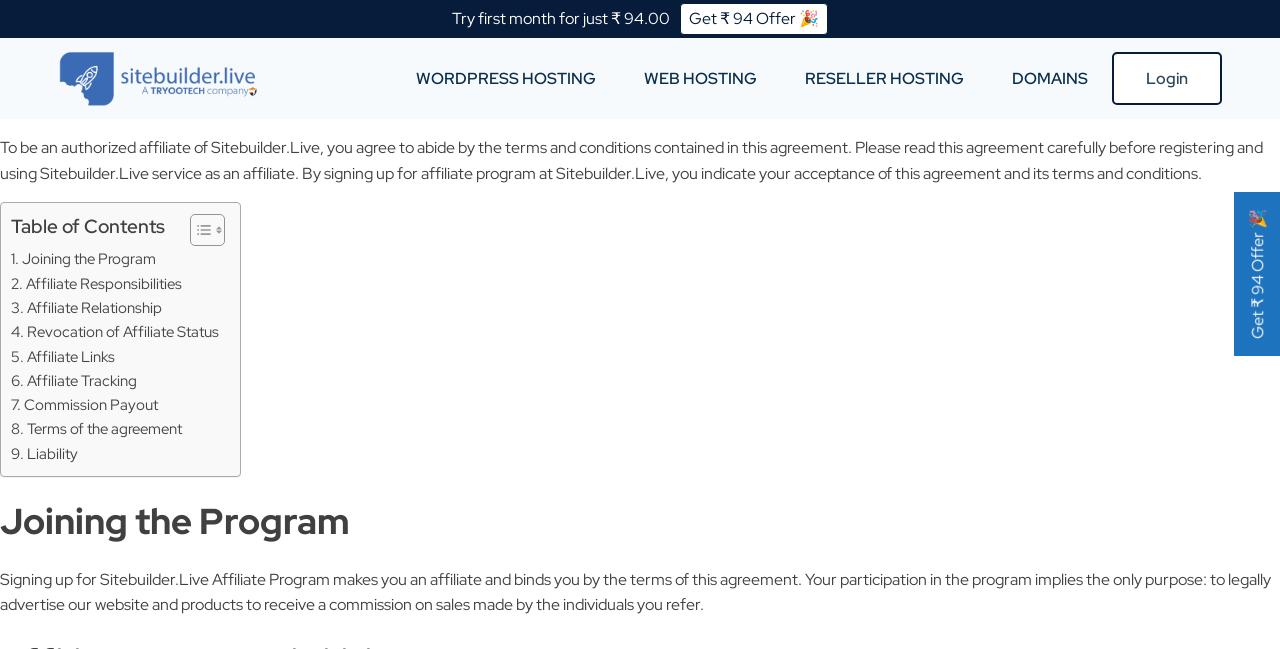Please answer the following question using a single word or phrase: 
What types of hosting are offered?

WORDPRESS, WEB, RESELLER